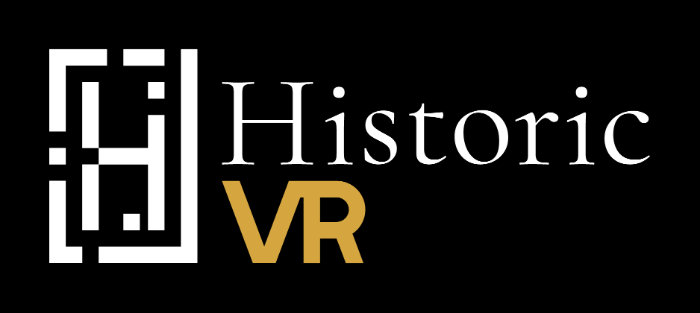What is the color of 'VR' in the logo?
Please describe in detail the information shown in the image to answer the question.

The word 'VR' stands out prominently in a striking gold color, highlighting the focus on virtual reality in the Historic VR logo.